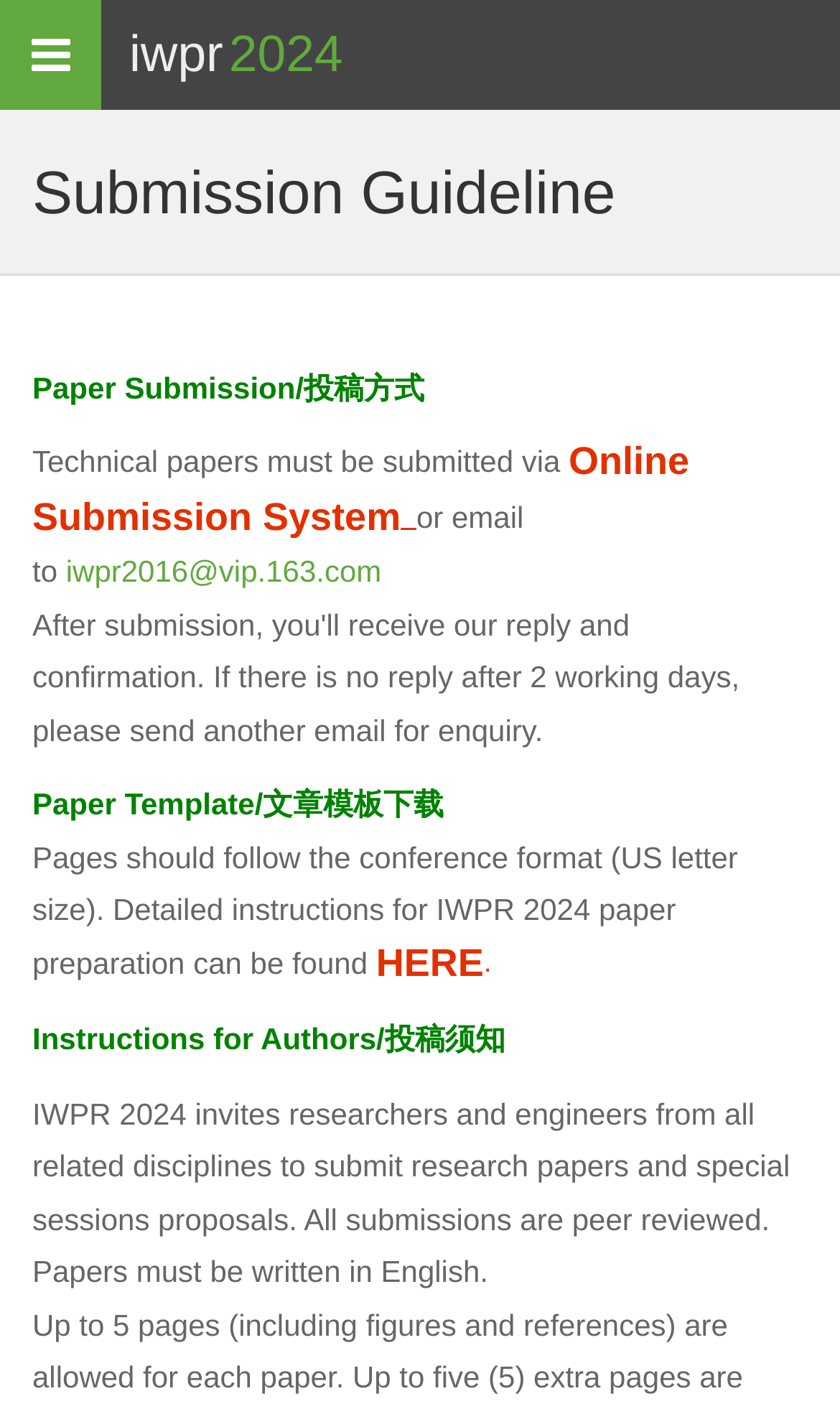How can I get the paper template for IWPR 2024?
Refer to the screenshot and answer in one word or phrase.

Download from the webpage